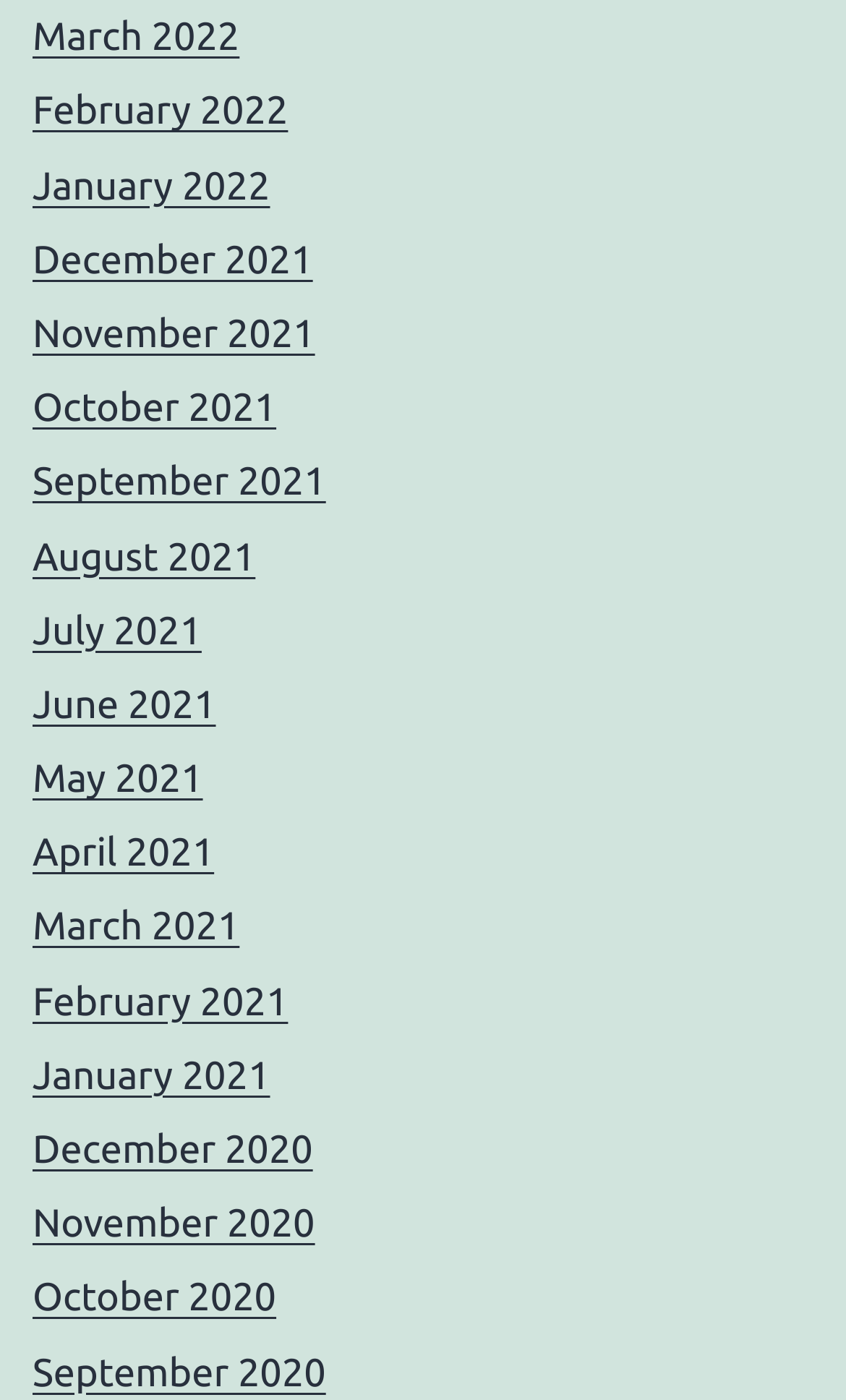Locate the bounding box coordinates of the clickable region necessary to complete the following instruction: "view March 2022". Provide the coordinates in the format of four float numbers between 0 and 1, i.e., [left, top, right, bottom].

[0.038, 0.011, 0.283, 0.042]